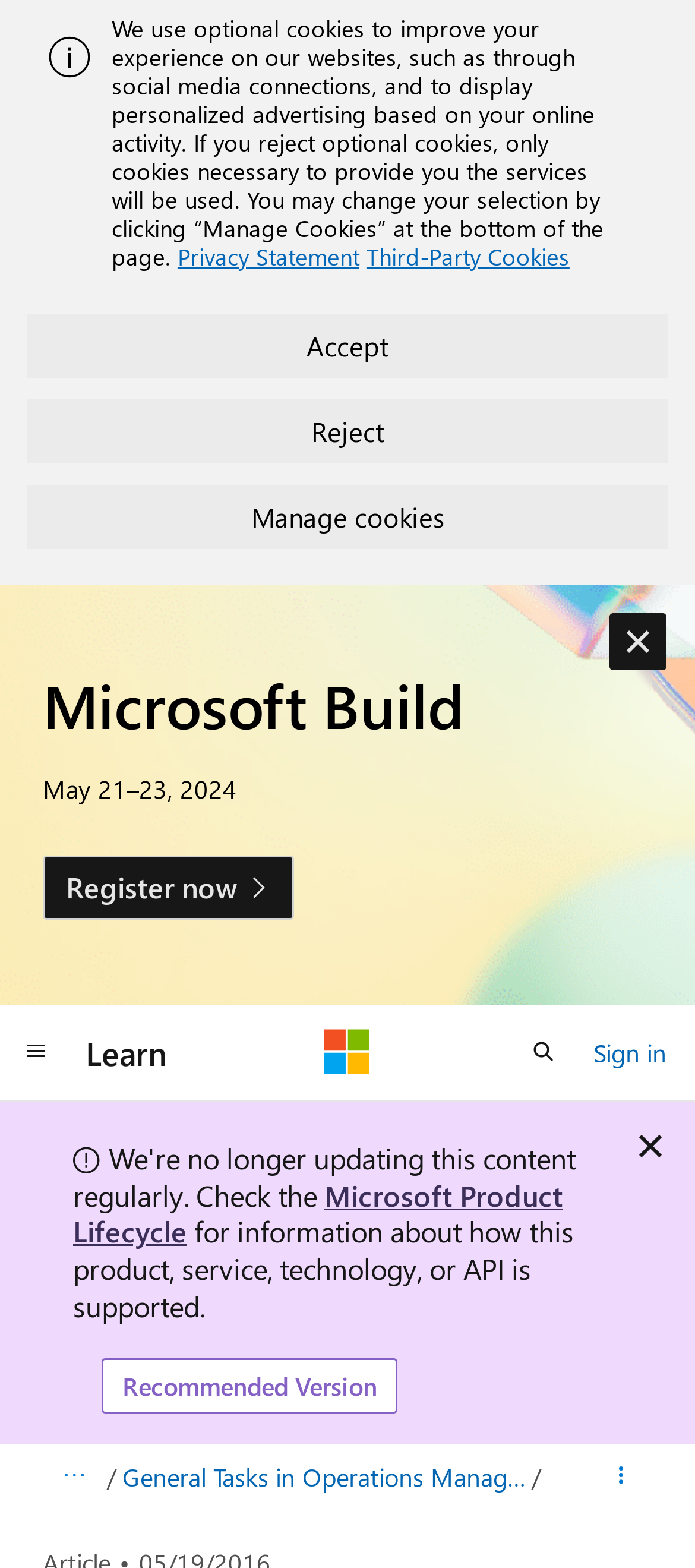Identify the webpage's primary heading and generate its text.

Running Tasks in Operations Manager